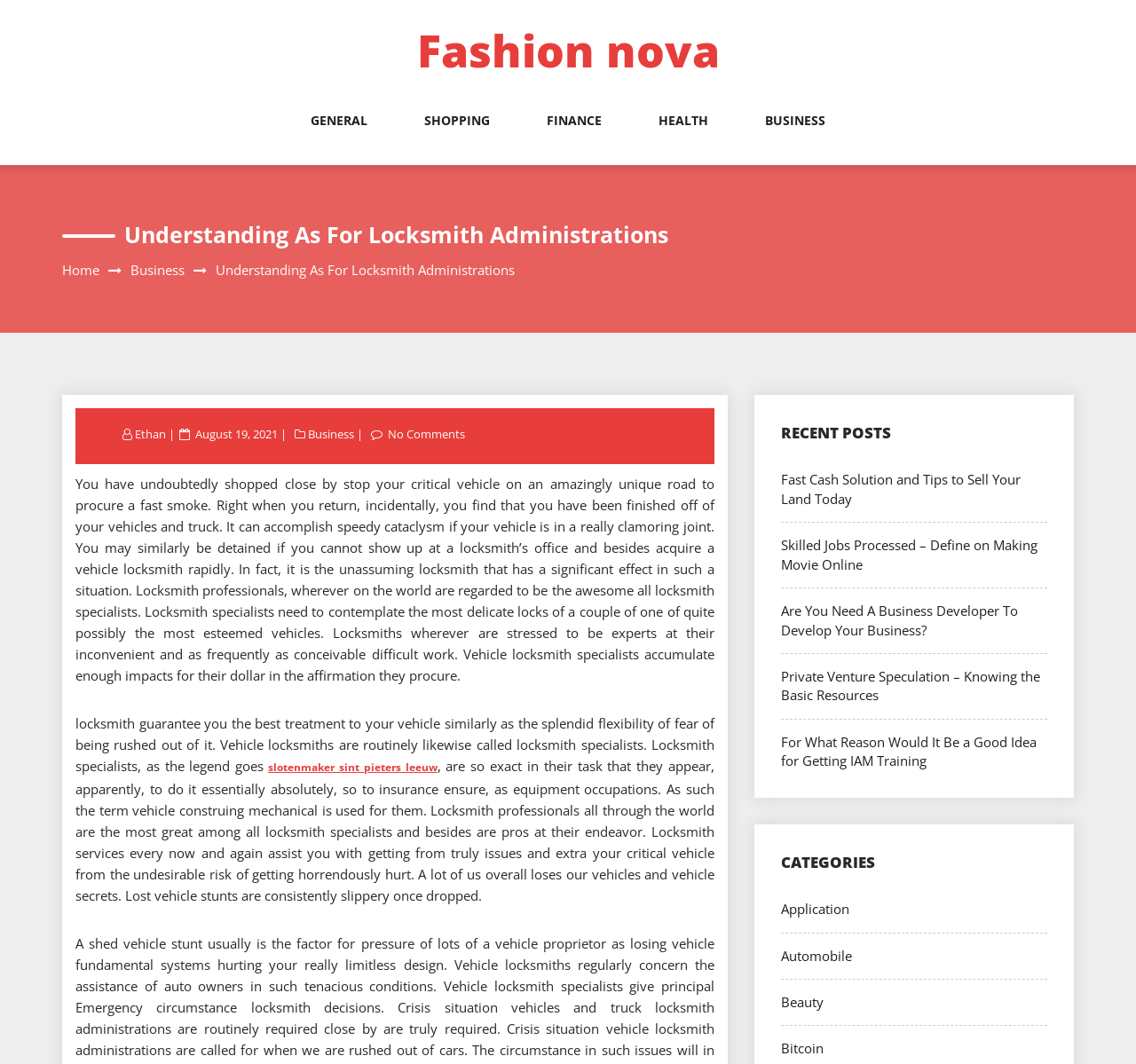Provide a brief response to the question below using one word or phrase:
What is the category of the post 'Fast Cash Solution and Tips to Sell Your Land Today'?

Application